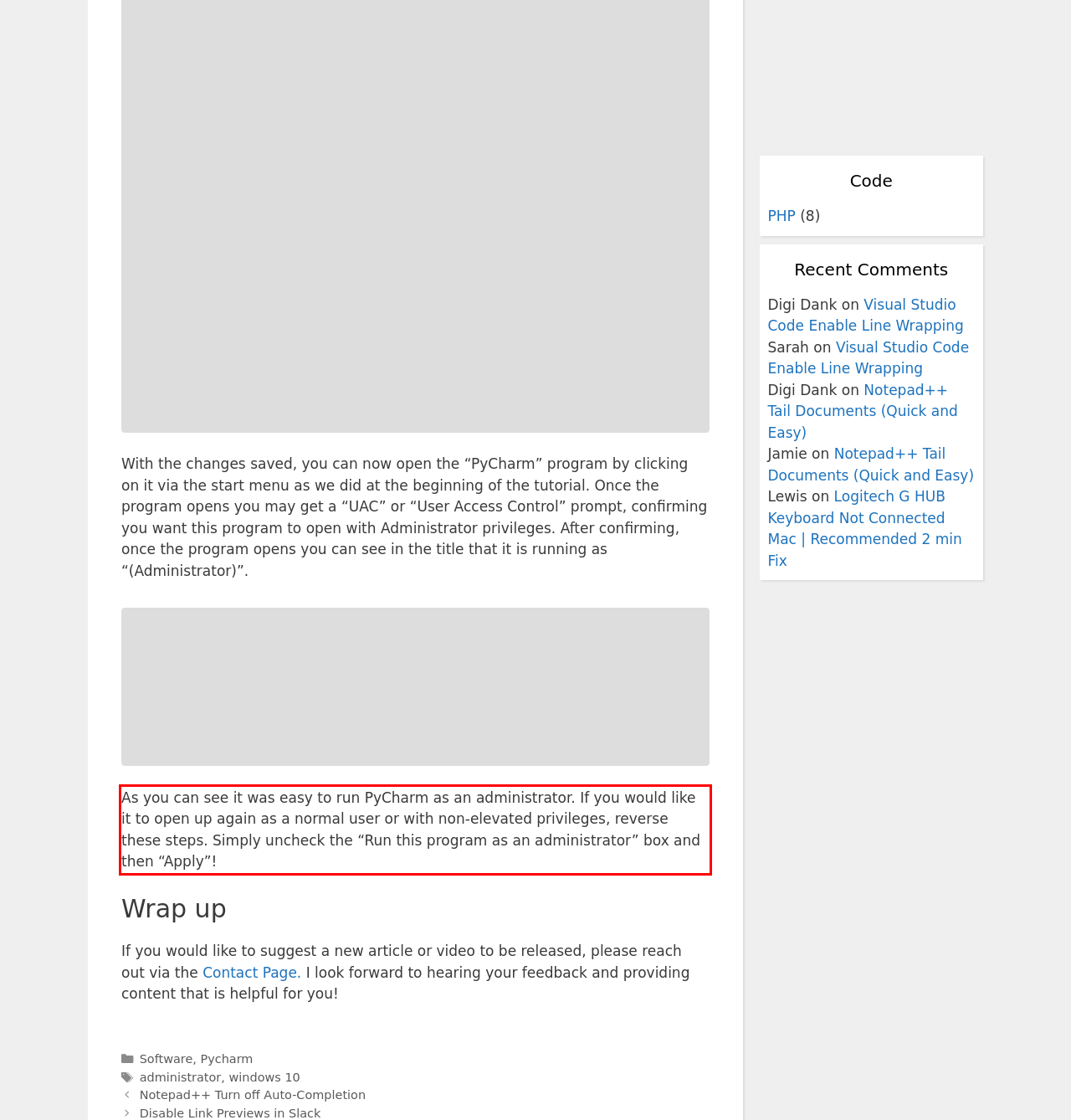From the given screenshot of a webpage, identify the red bounding box and extract the text content within it.

As you can see it was easy to run PyCharm as an administrator. If you would like it to open up again as a normal user or with non-elevated privileges, reverse these steps. Simply uncheck the “Run this program as an administrator” box and then “Apply”!